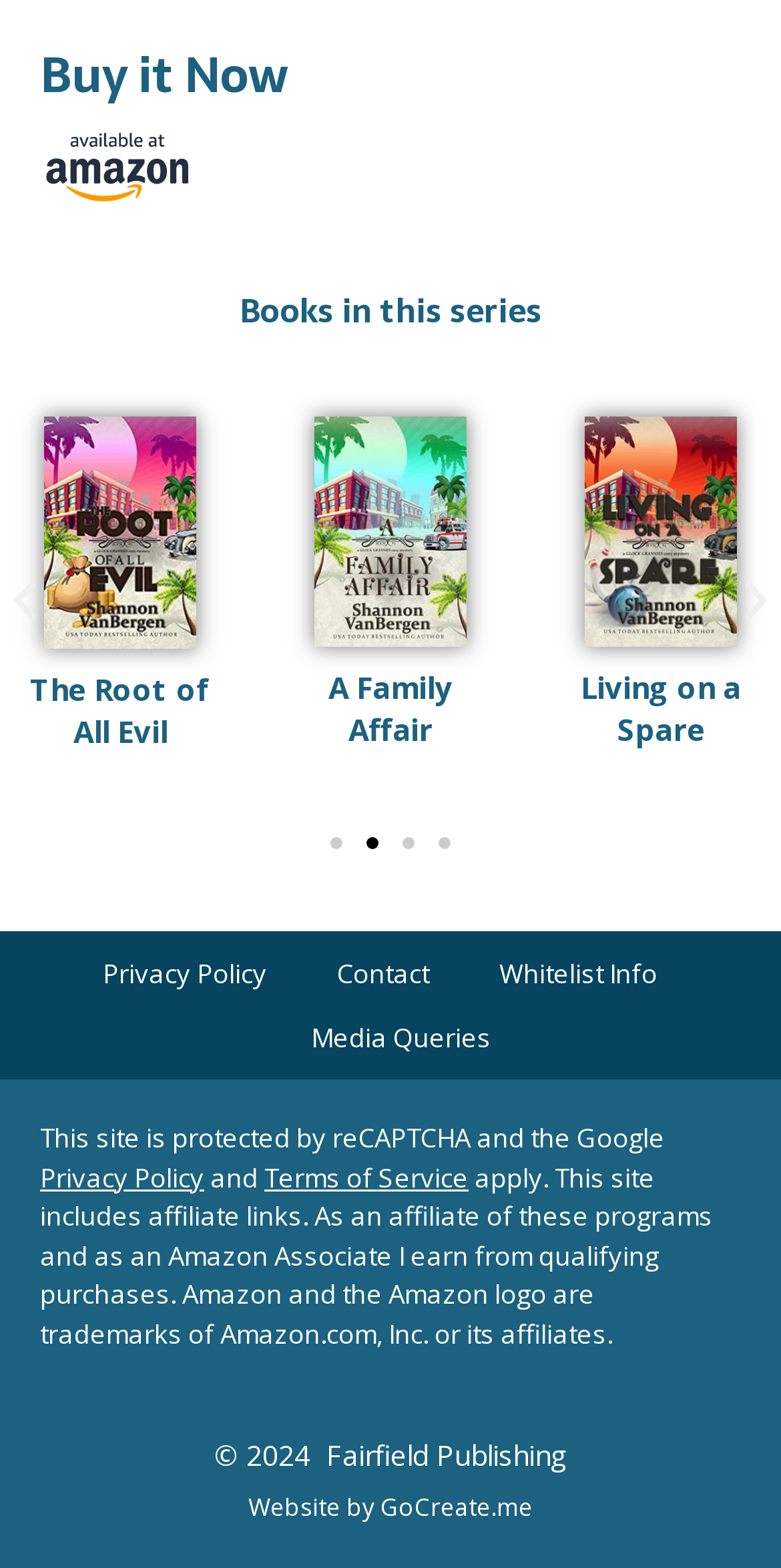Please give a concise answer to this question using a single word or phrase: 
How many slides are there?

4